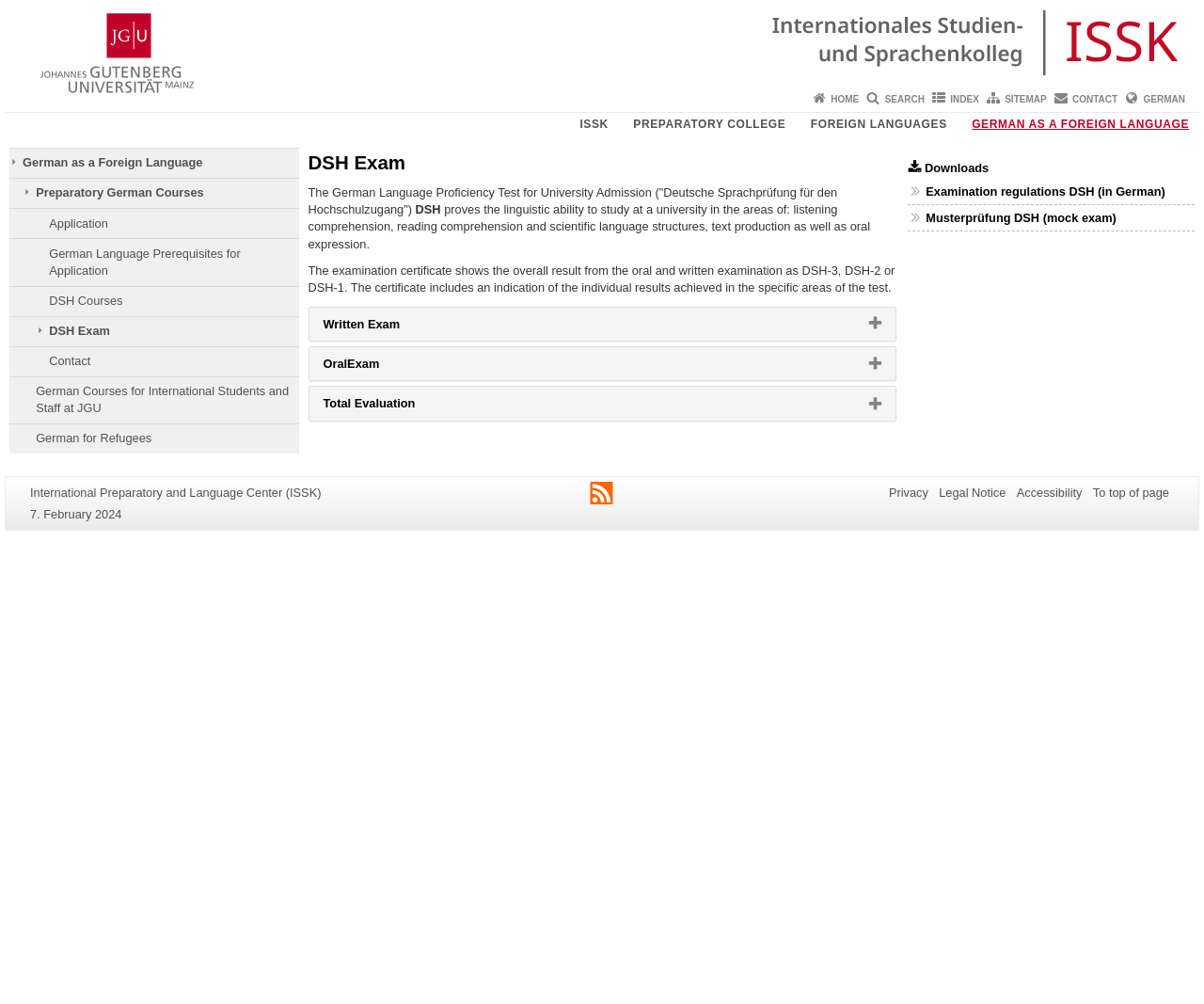Identify the bounding box coordinates of the region that should be clicked to execute the following instruction: "Check the current local time in Colorado Springs, CO".

None